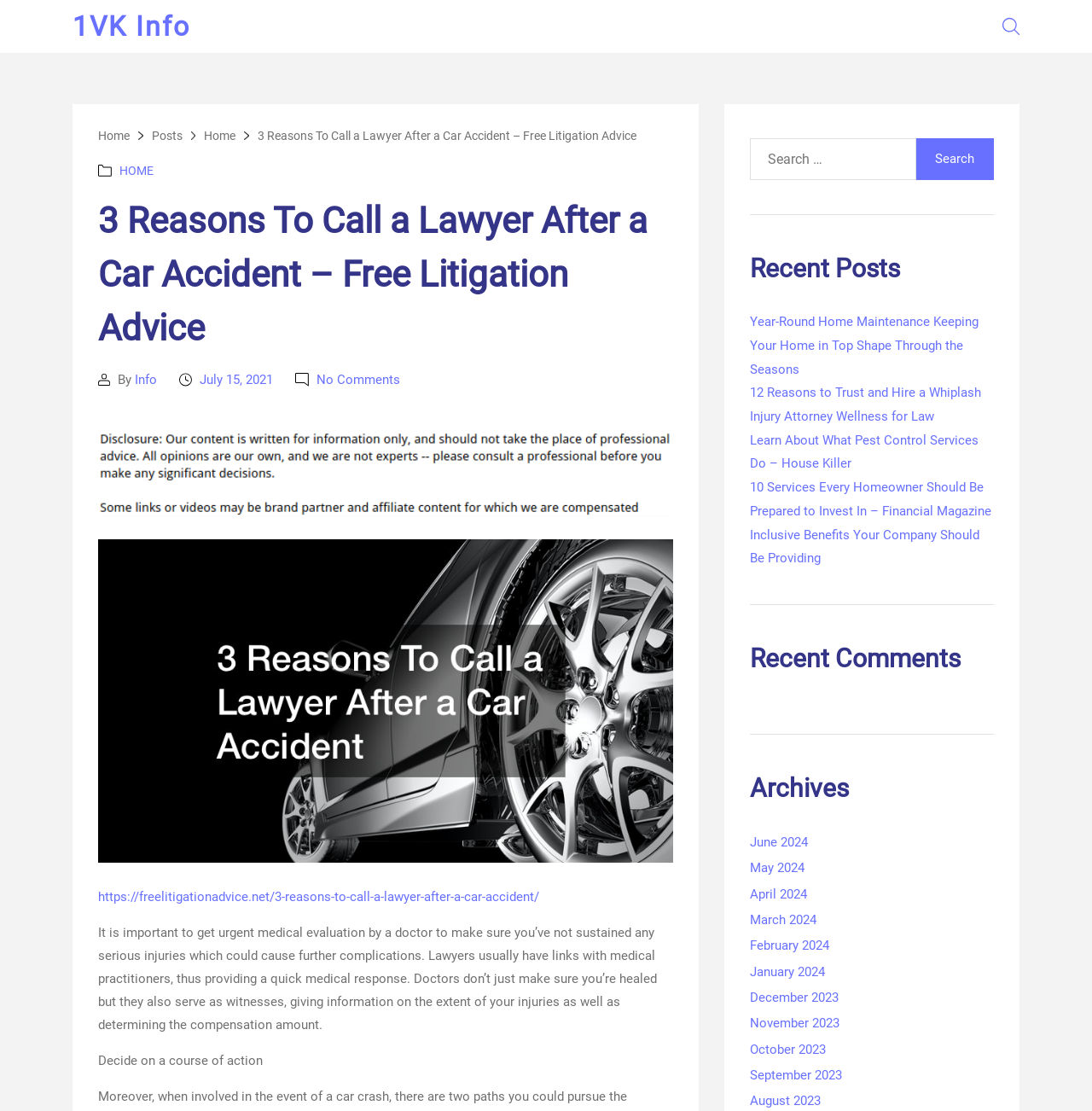Identify the primary heading of the webpage and provide its text.

3 Reasons To Call a Lawyer After a Car Accident – Free Litigation Advice